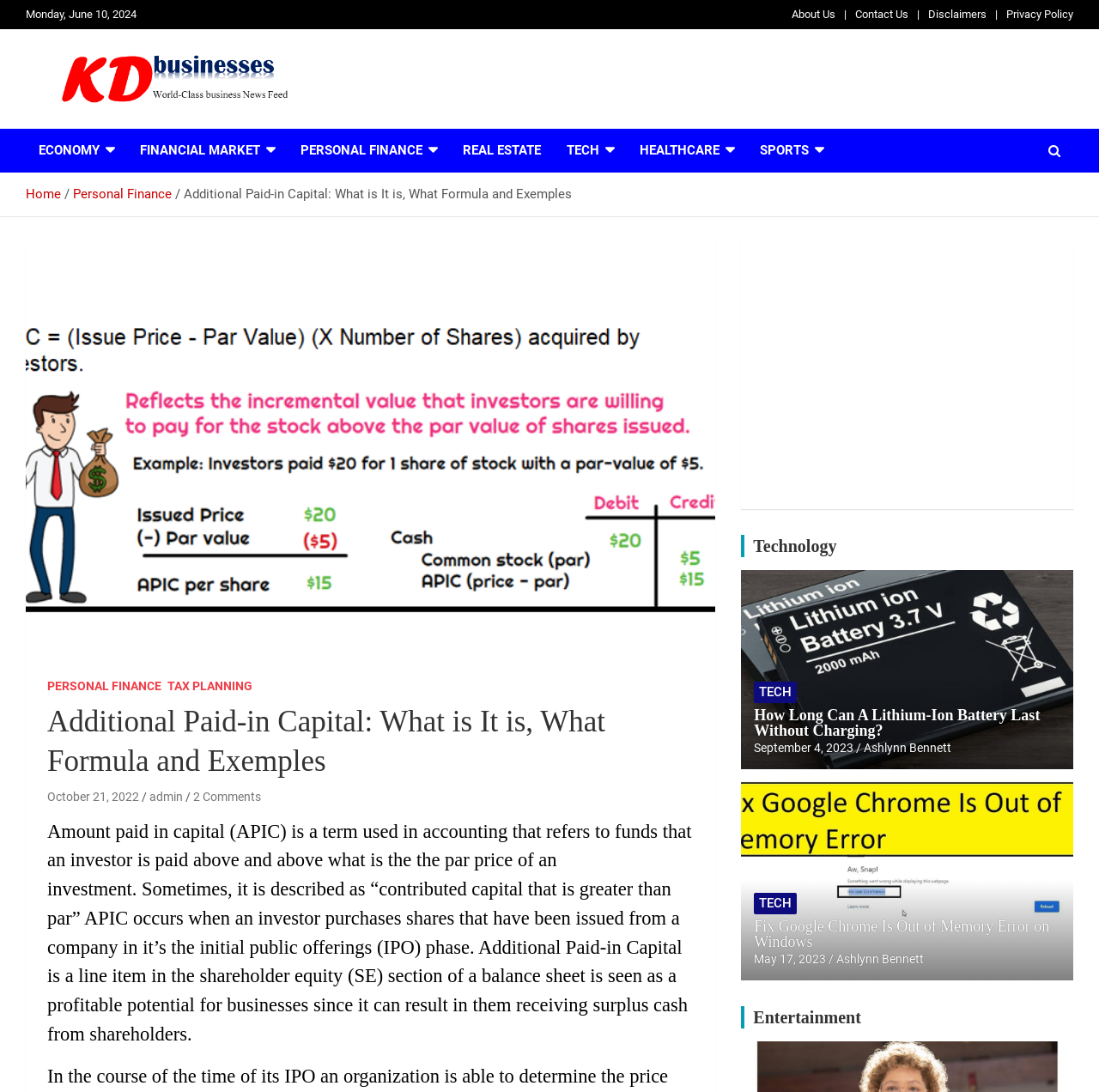What type of news feed is provided by KDbusinesses?
Please provide an in-depth and detailed response to the question.

The webpage describes KDbusinesses as 'A World-Class business News Feed', indicating that it provides high-quality business news and information.